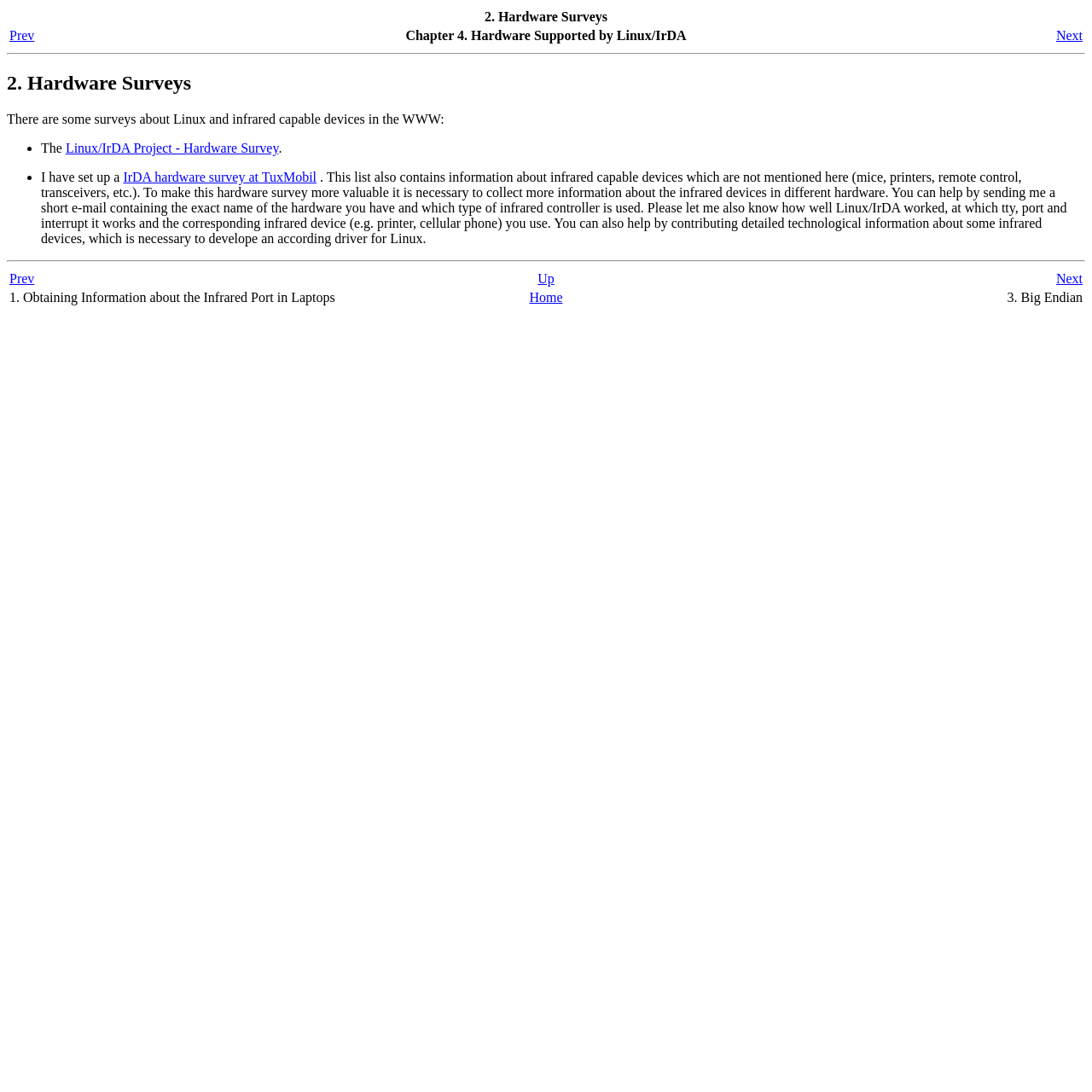Identify the bounding box coordinates of the specific part of the webpage to click to complete this instruction: "Click on Linux/IrDA Project - Hardware Survey".

[0.06, 0.129, 0.255, 0.142]